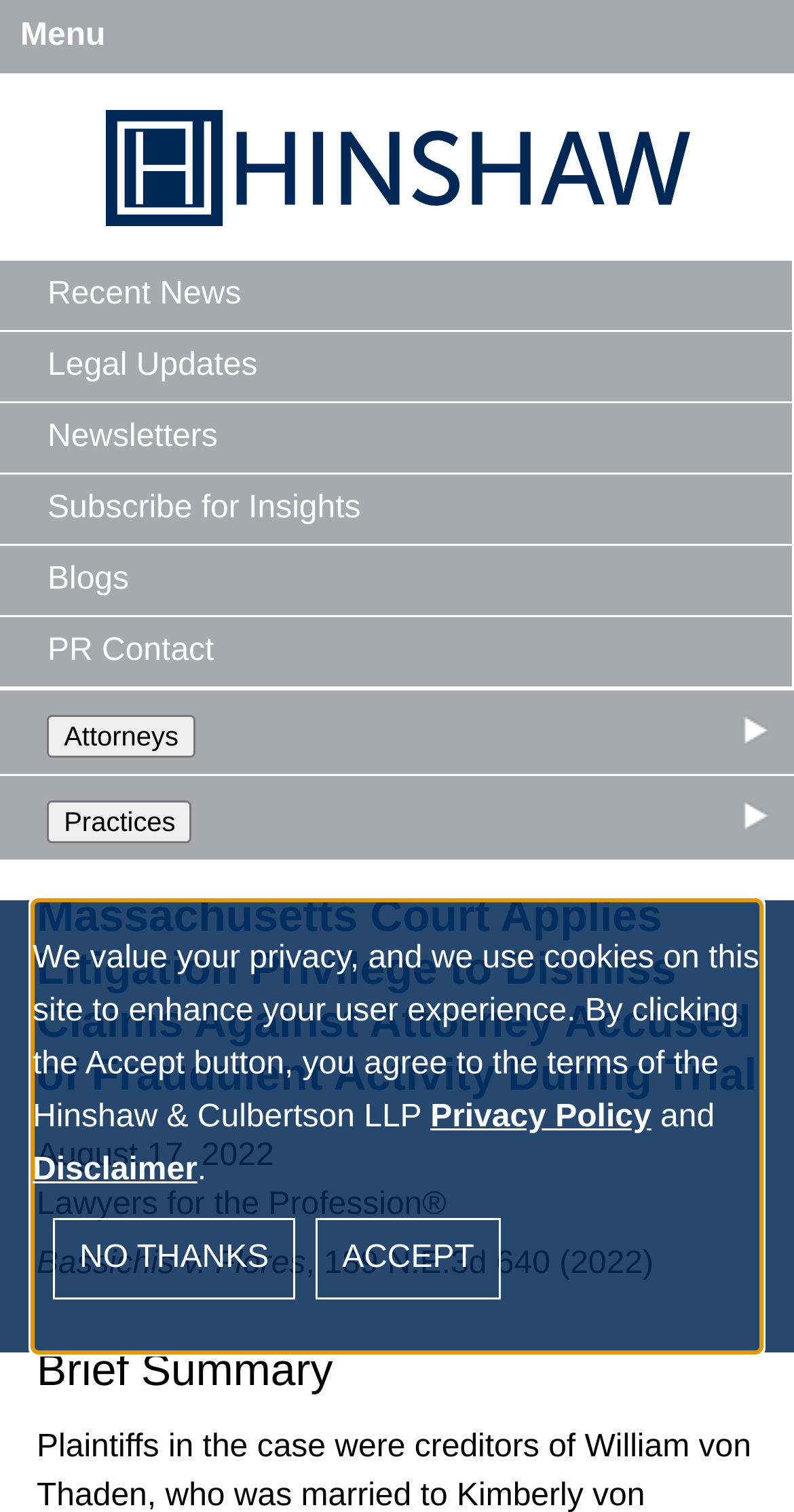Give a complete and precise description of the webpage's appearance.

The webpage appears to be a law firm's website, specifically a news article or blog post page. At the top, there is a logo of "Hinshaw & Culbertson LLP" accompanied by a link to the firm's homepage. Below the logo, there is a main content section, which is divided into several parts.

On the left side, there are three headings: "Attorneys", "Practices", and a main heading that reads "Massachusetts Court Applies Litigation Privilege to Dismiss Claims Against Attorney Accused of Fraudulent Activity During Trial". Each of these headings has a corresponding button next to it.

To the right of the main heading, there are several lines of text, including the date "August 17, 2022", the title "Lawyers for the Profession", and a case citation "Bassichis v. Flores, 189 N.E.3d 640 (2022)". Below these lines of text, there is a "Brief Summary" heading.

At the bottom of the page, there is a dialog box with a "Cookie Policy" message. The message explains the use of cookies on the website and provides links to the "Privacy Policy" and "Disclaimer" pages. There are two buttons, "NO THANKS" and "ACCEPT", allowing the user to respond to the cookie policy.